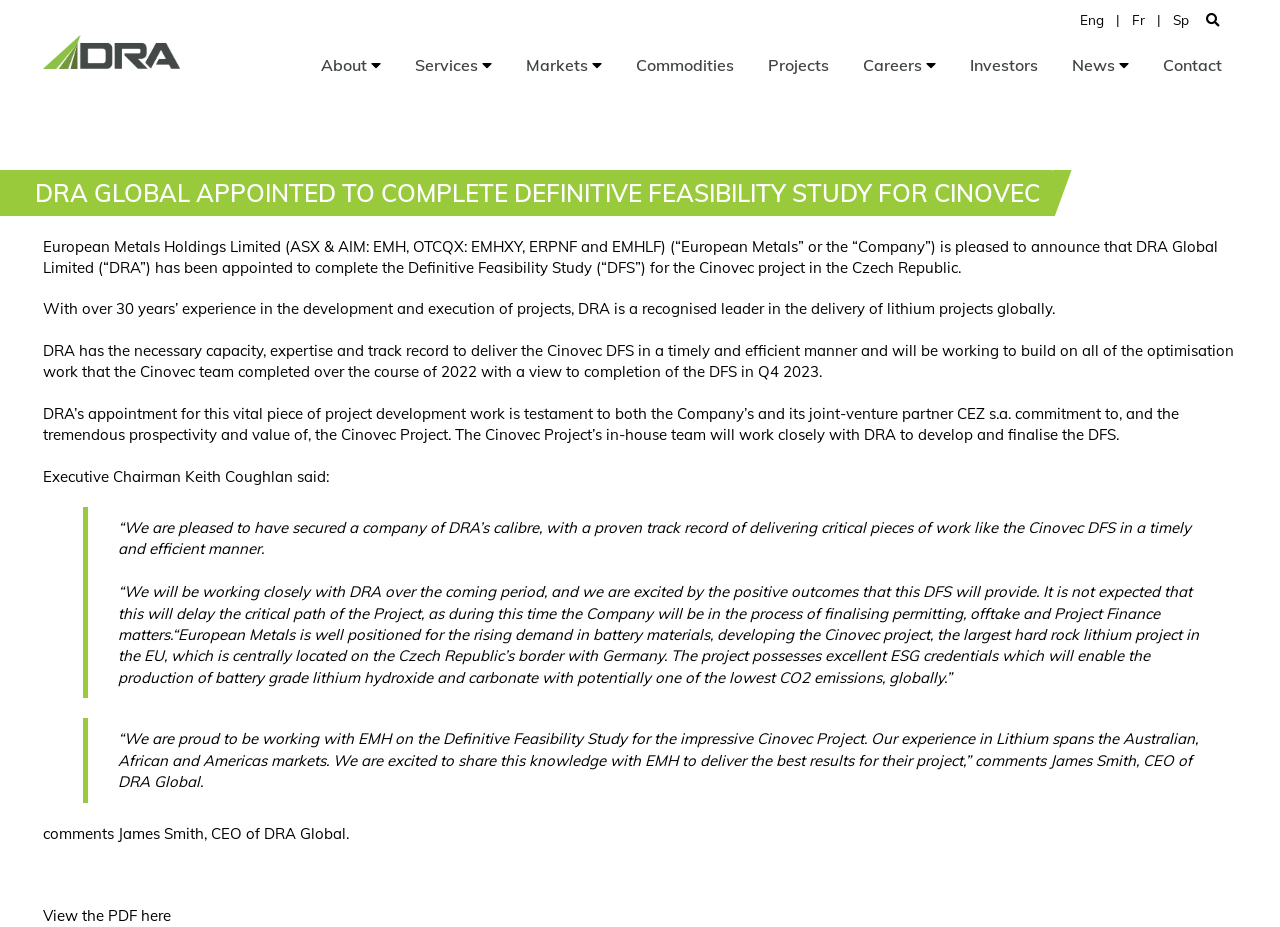Please identify the bounding box coordinates of the element that needs to be clicked to perform the following instruction: "Read the news".

[0.83, 0.032, 0.89, 0.108]